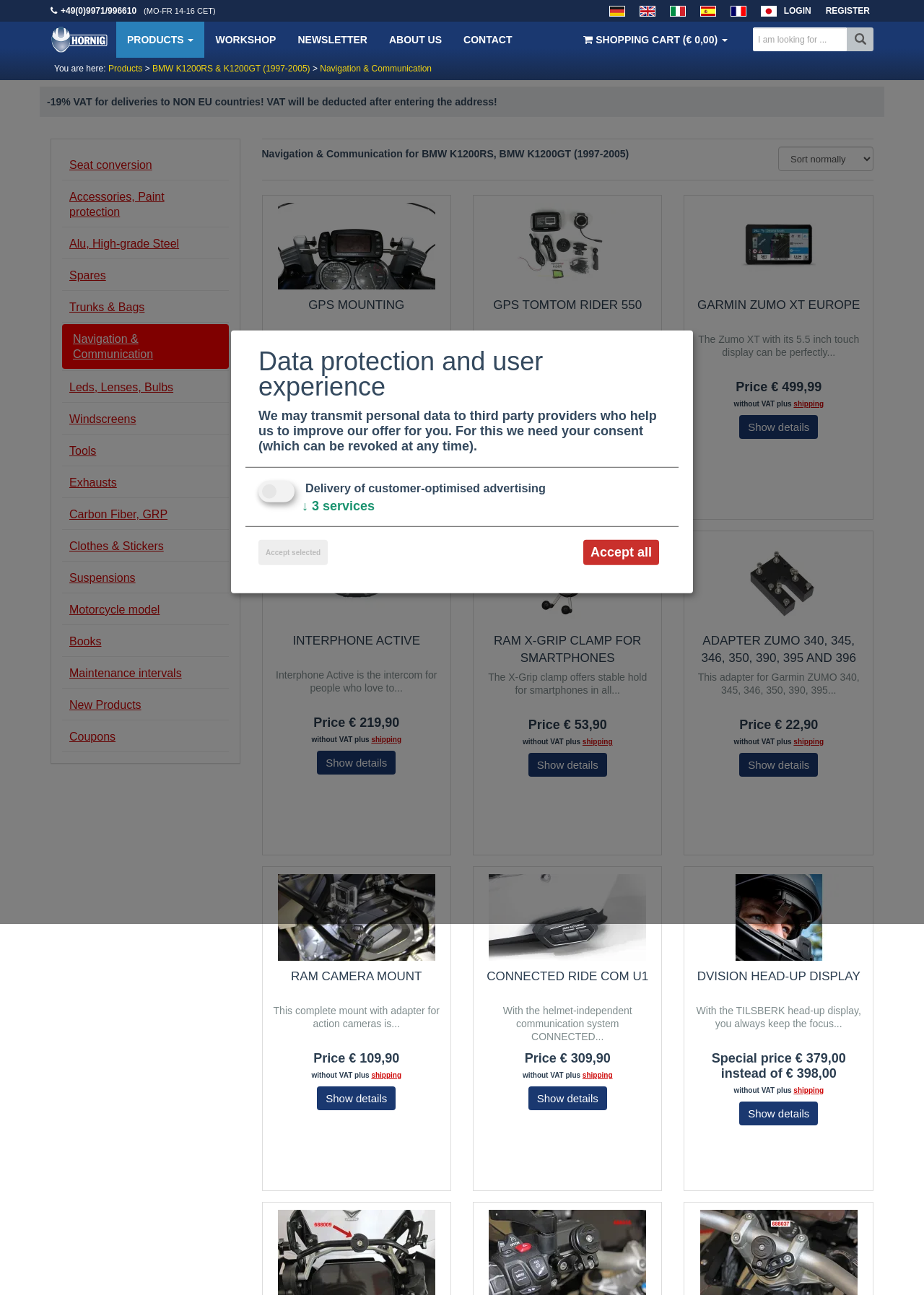Refer to the image and provide an in-depth answer to the question: 
What is the purpose of the GPS Mounting product?

The static text describing the GPS Mounting product states 'Fast, easy mounting is possible with our new GPS Mount for...' which suggests that the purpose of the product is to enable easy GPS mounting.